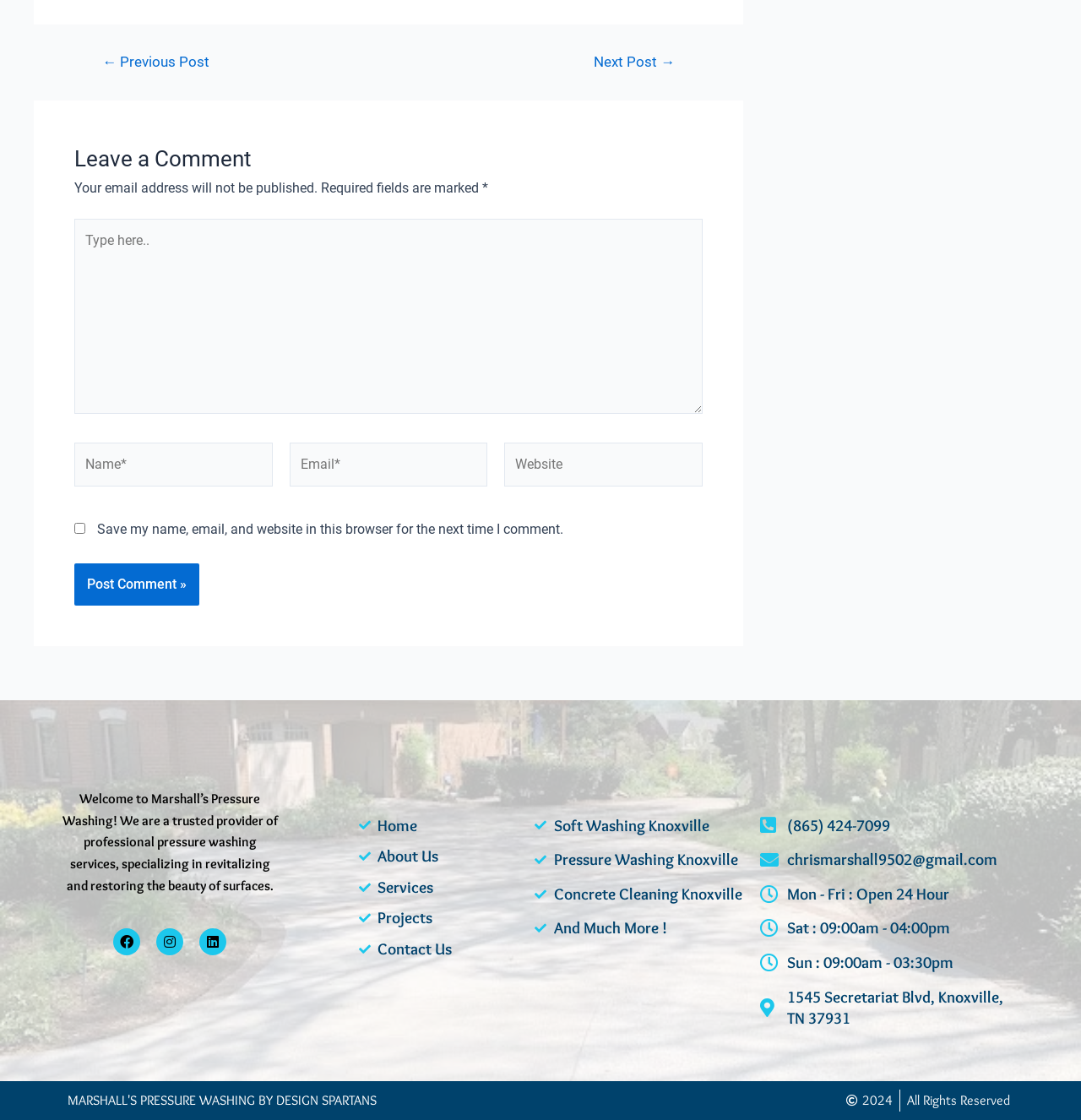Provide a brief response to the question using a single word or phrase: 
How many navigation links are there?

8